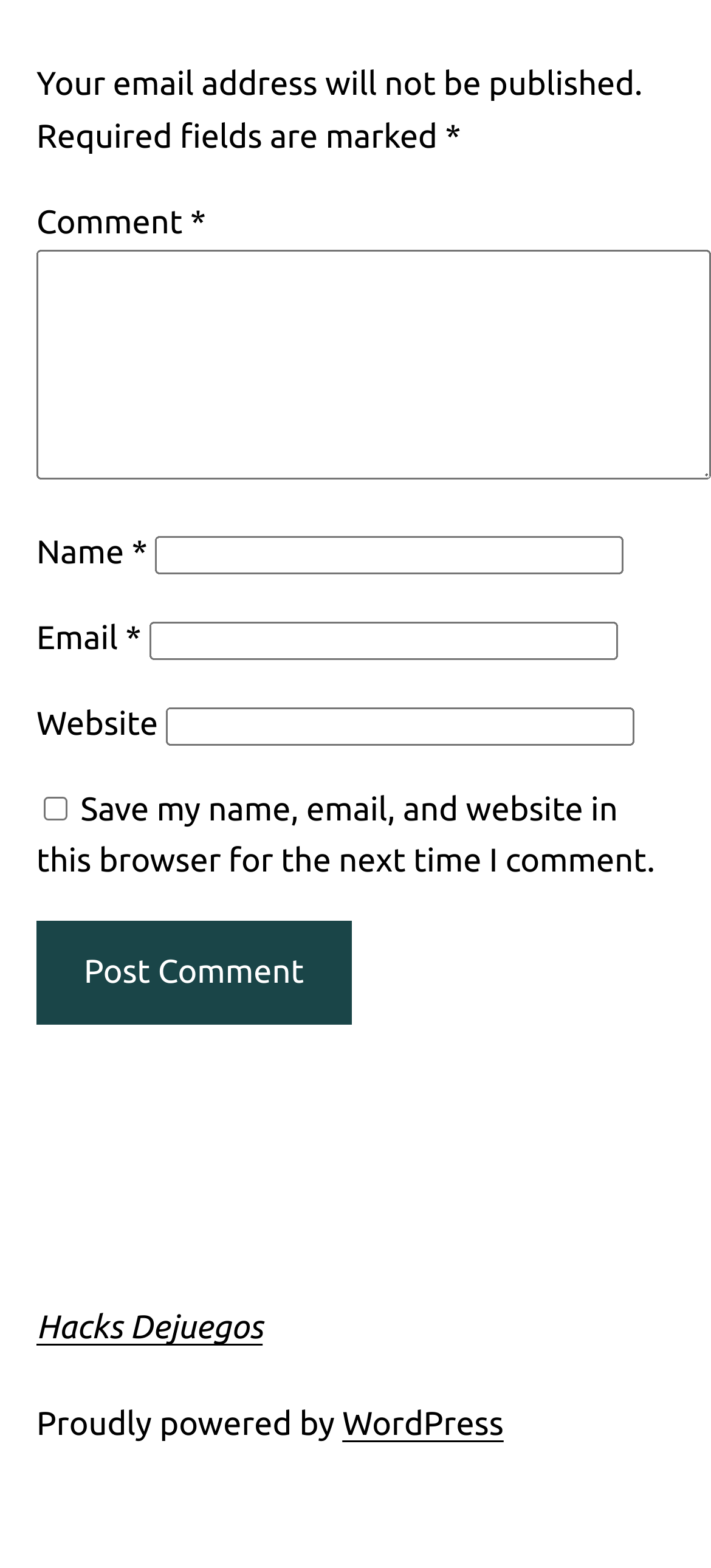Highlight the bounding box coordinates of the region I should click on to meet the following instruction: "Enter a comment".

[0.051, 0.159, 1.0, 0.305]